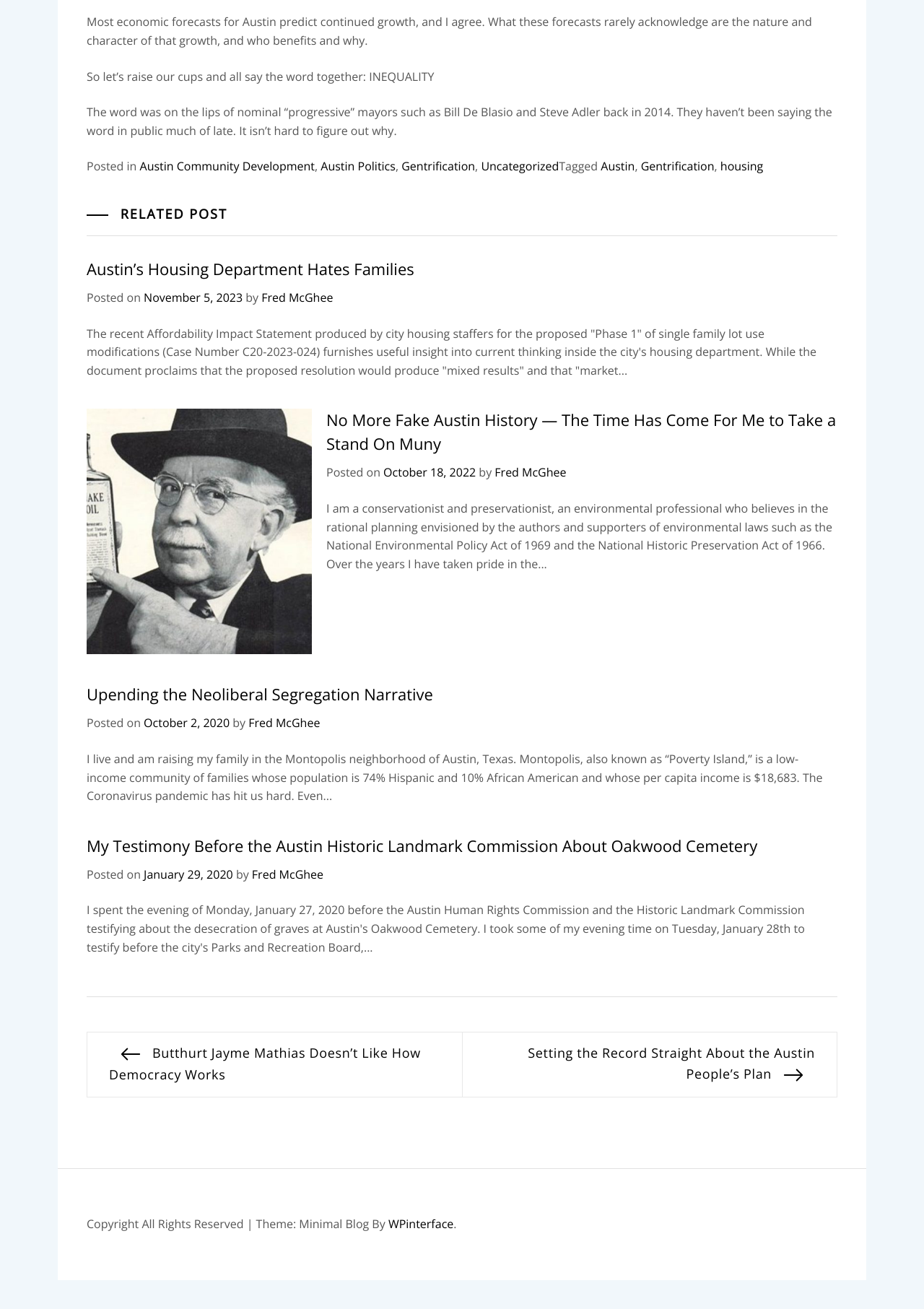Locate the bounding box coordinates of the segment that needs to be clicked to meet this instruction: "View the 'RELATED POST' section".

[0.094, 0.159, 0.906, 0.169]